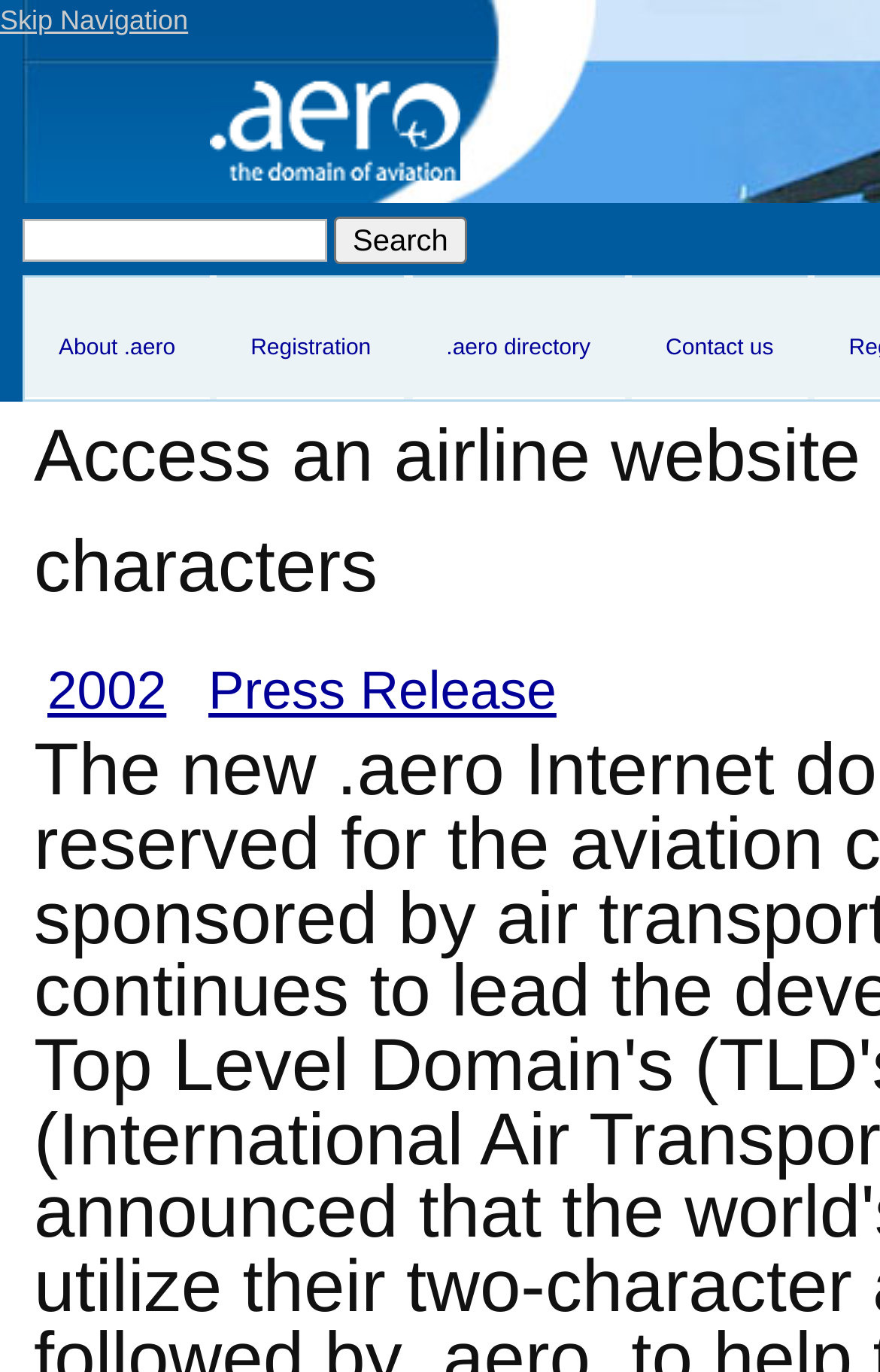What is the purpose of the textbox?
Using the information from the image, answer the question thoroughly.

I inferred the purpose of the textbox by looking at its position next to the 'Search' button, which suggests that it is used for searching.